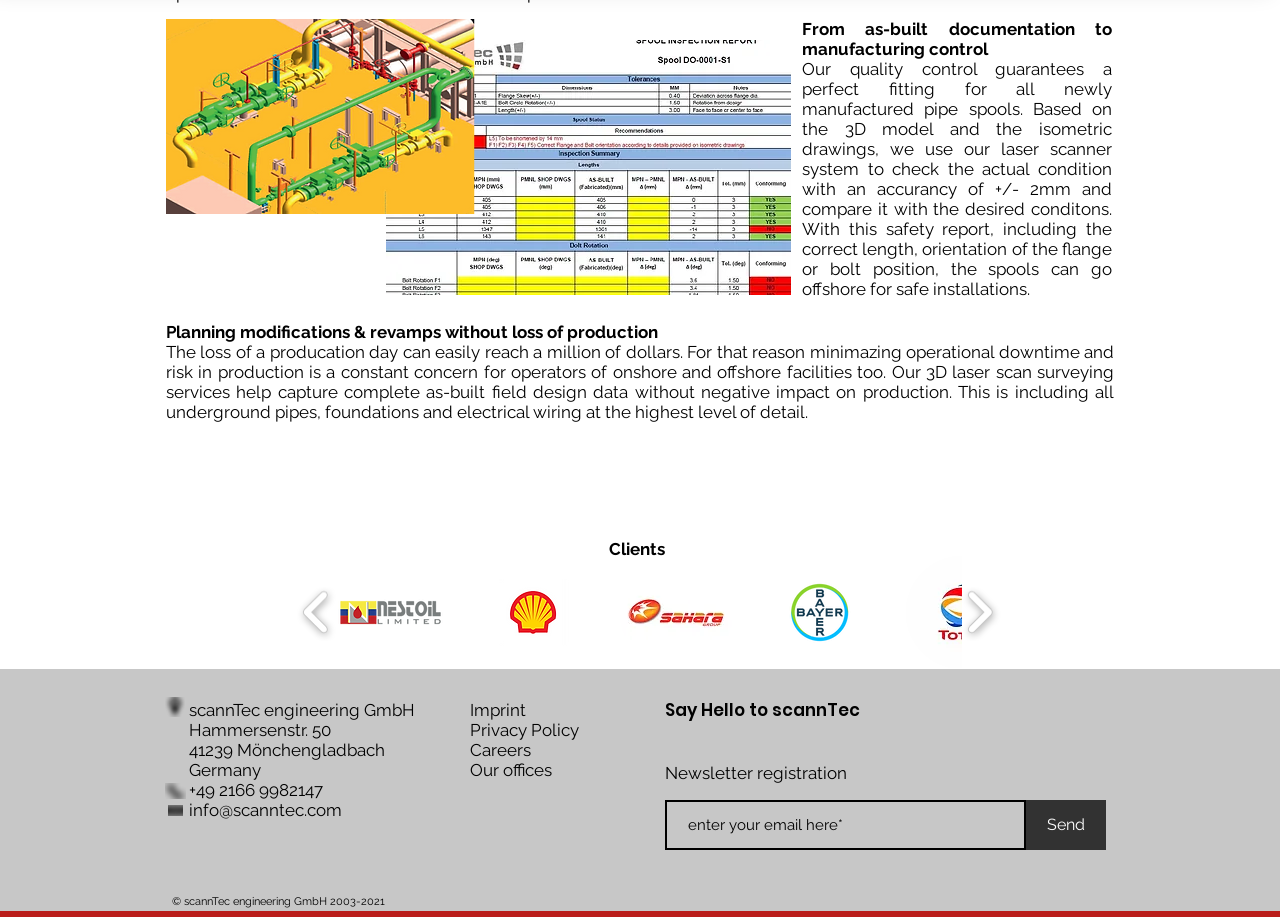What is the purpose of the 3D laser scan surveying service?
Use the image to answer the question with a single word or phrase.

to minimize operational downtime and risk in production